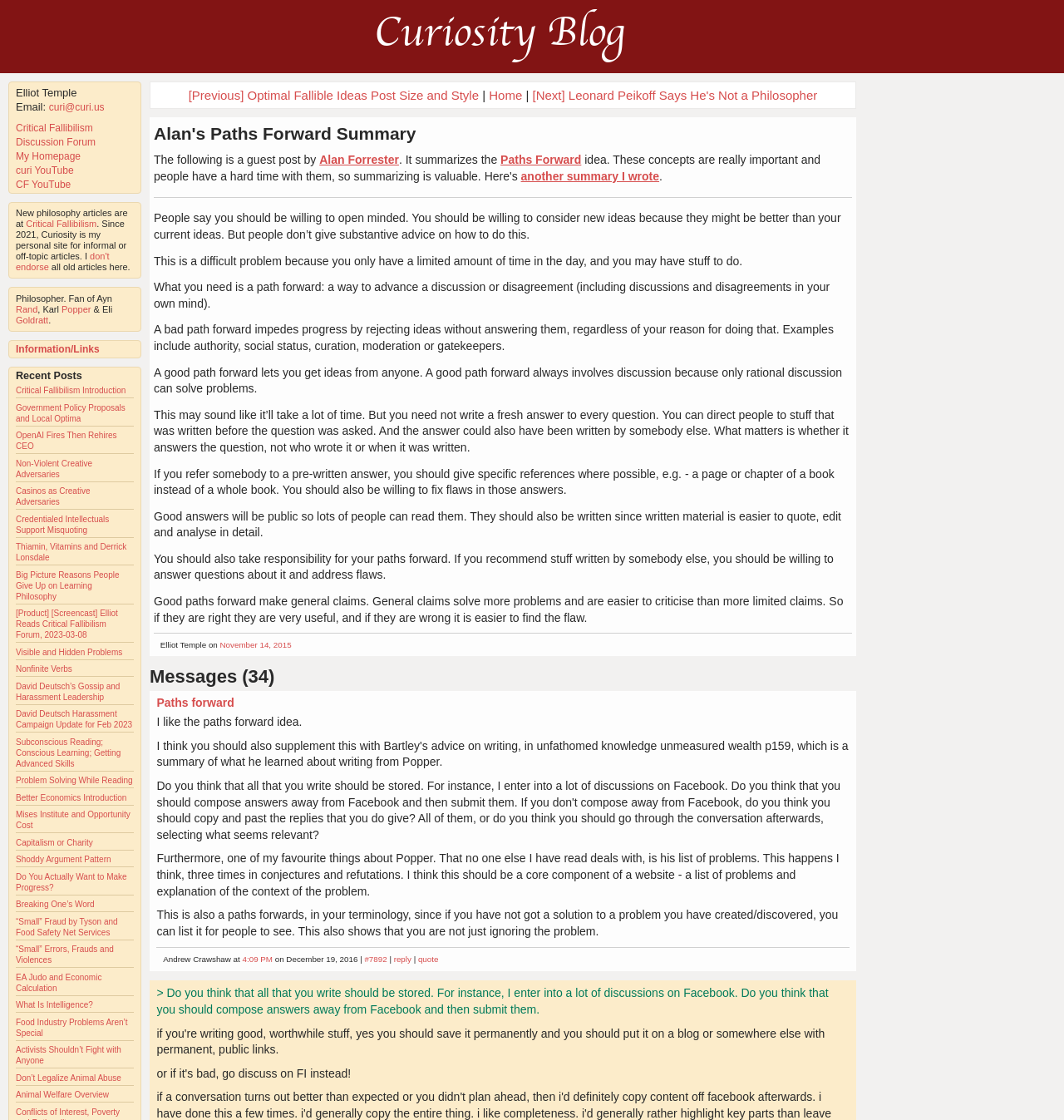Identify and provide the title of the webpage.

Alan's Paths Forward Summary